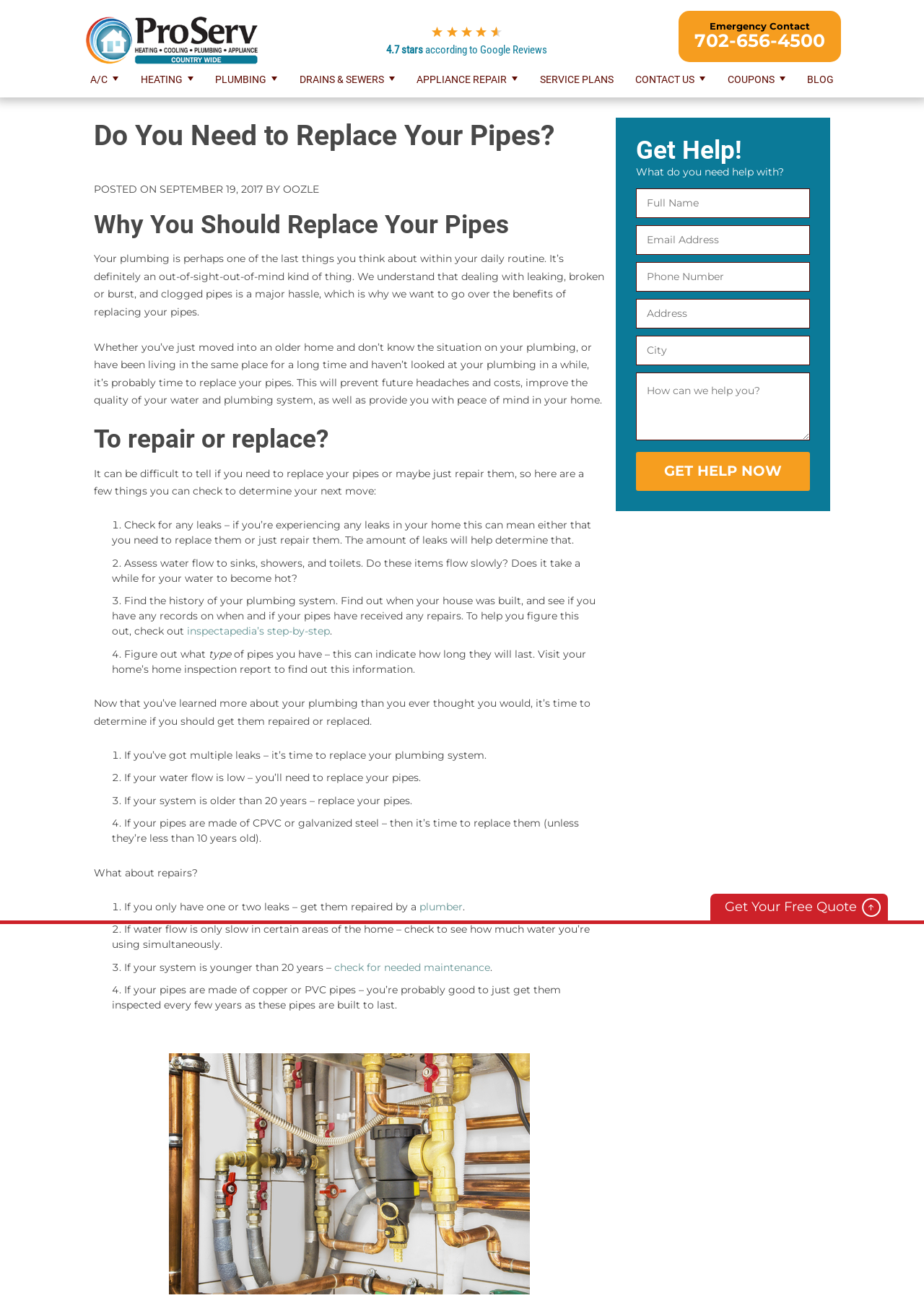Determine the bounding box coordinates of the clickable element necessary to fulfill the instruction: "Check Emergency Contact". Provide the coordinates as four float numbers within the 0 to 1 range, i.e., [left, top, right, bottom].

[0.768, 0.016, 0.877, 0.024]